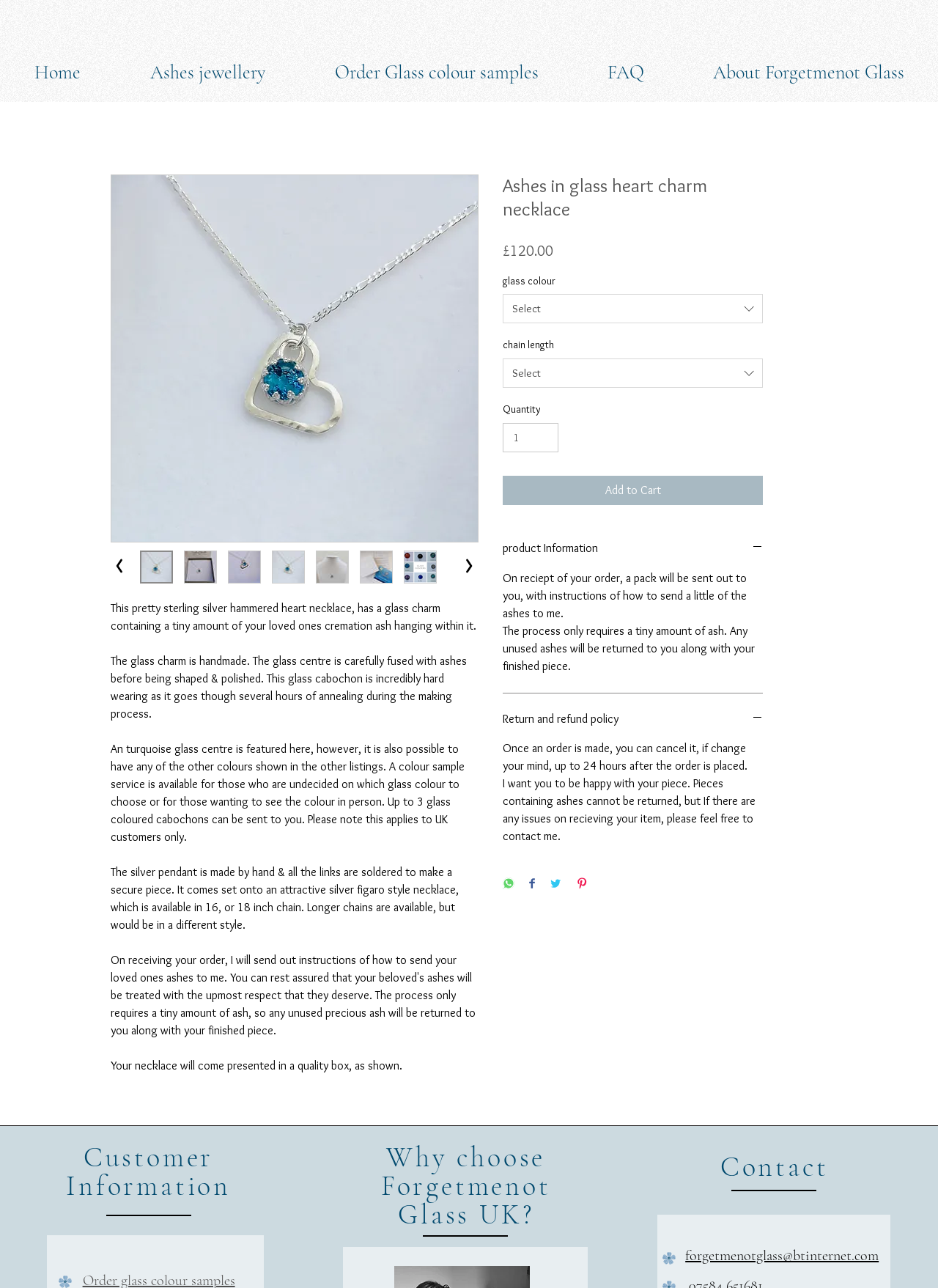Based on the image, please elaborate on the answer to the following question:
What is contained within the glass charm?

I found this answer by reading the text description of the product, which states 'has a glass charm containing a tiny amount of your loved ones cremation ash...'.